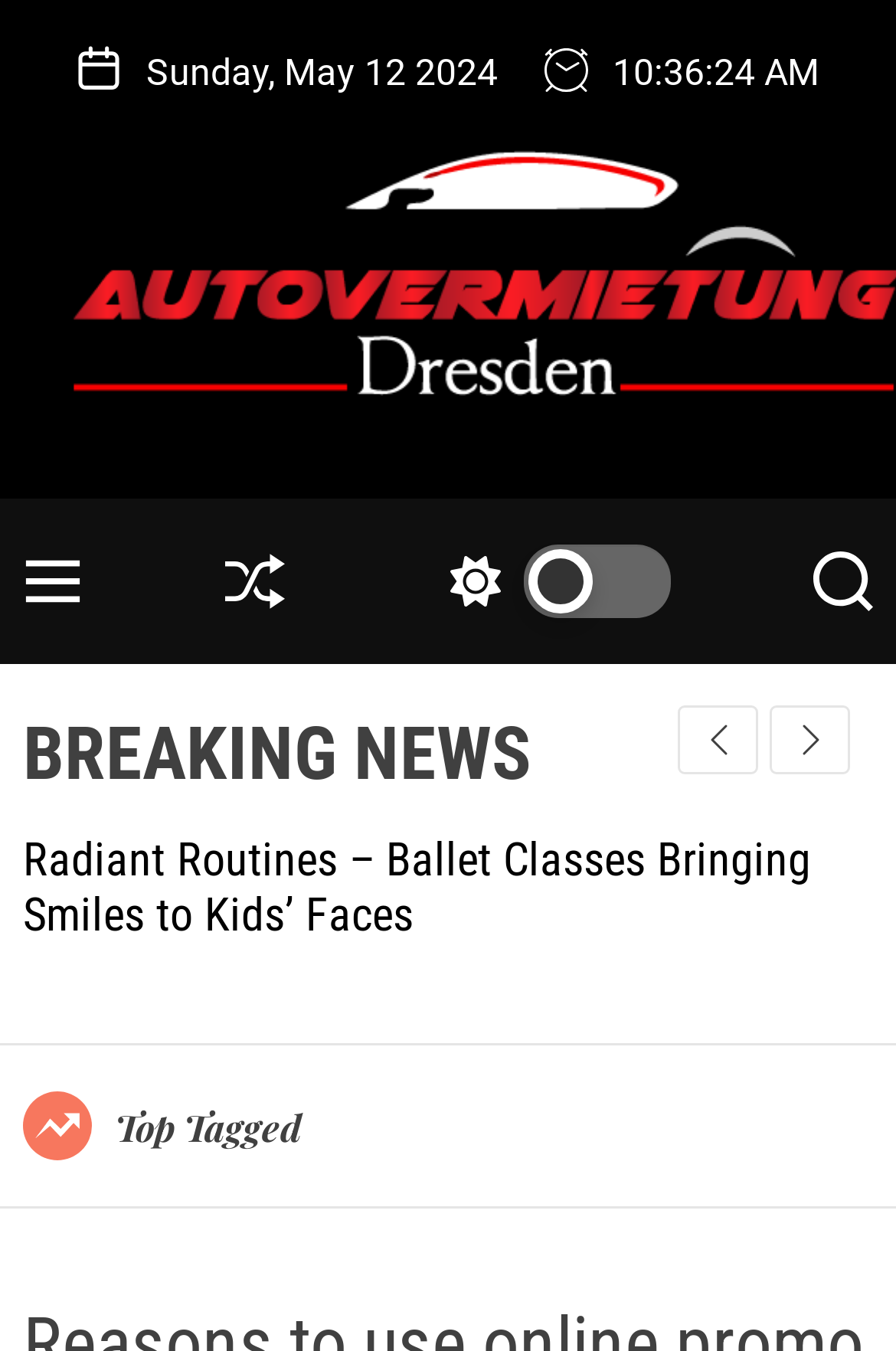Please examine the image and answer the question with a detailed explanation:
How many slides are there in the swiper?

The number of slides is indicated by the group element with the text '7 / 7' and a bounding box of [0.026, 0.616, 0.974, 0.698].